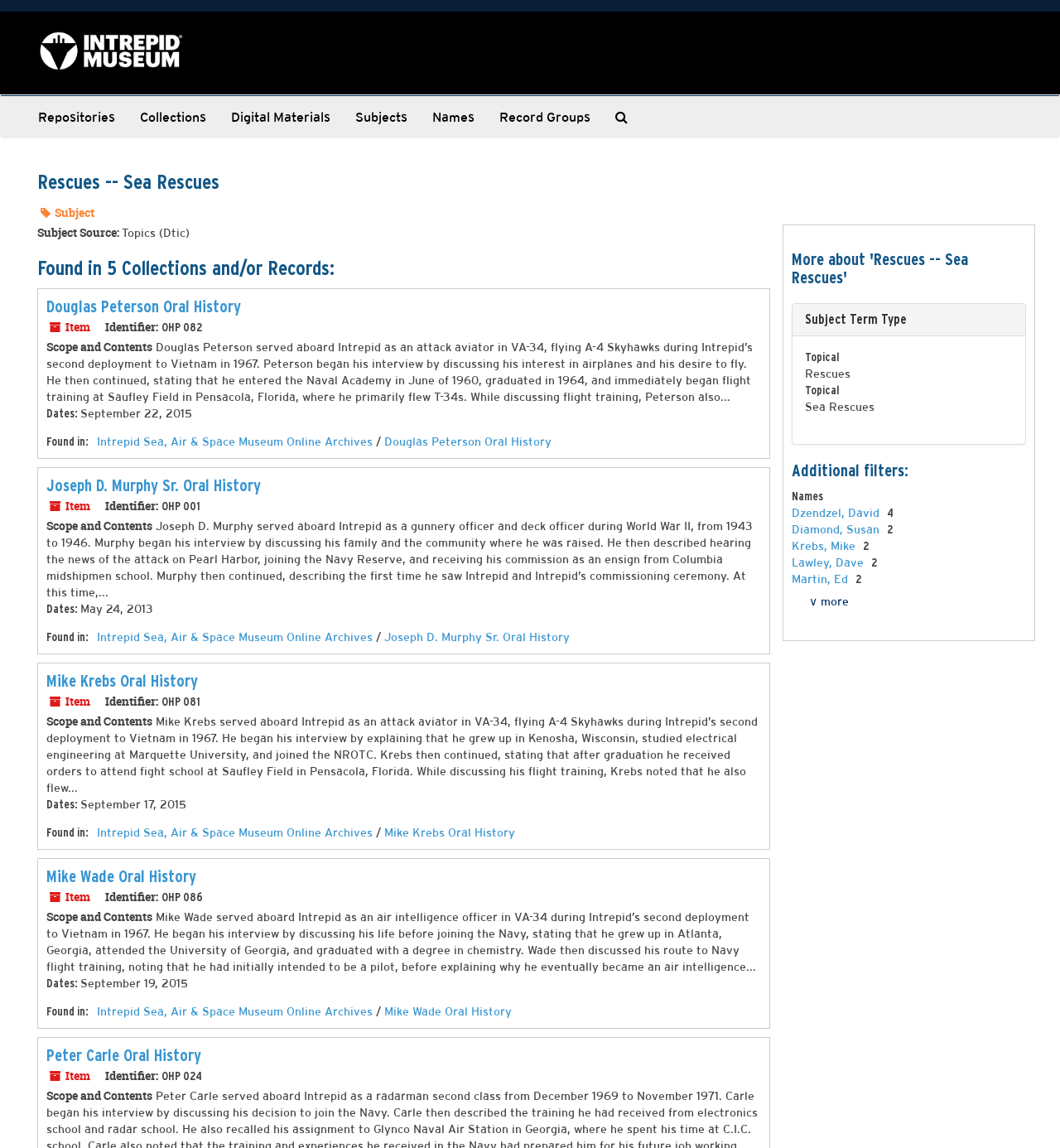What is the name of the museum?
Based on the image, answer the question in a detailed manner.

I found the answer by looking at the top-level navigation links, where 'Intrepid Sea, Air & Space Museum Archives' is mentioned, and inferred that the museum name is 'Intrepid Sea, Air & Space Museum'.